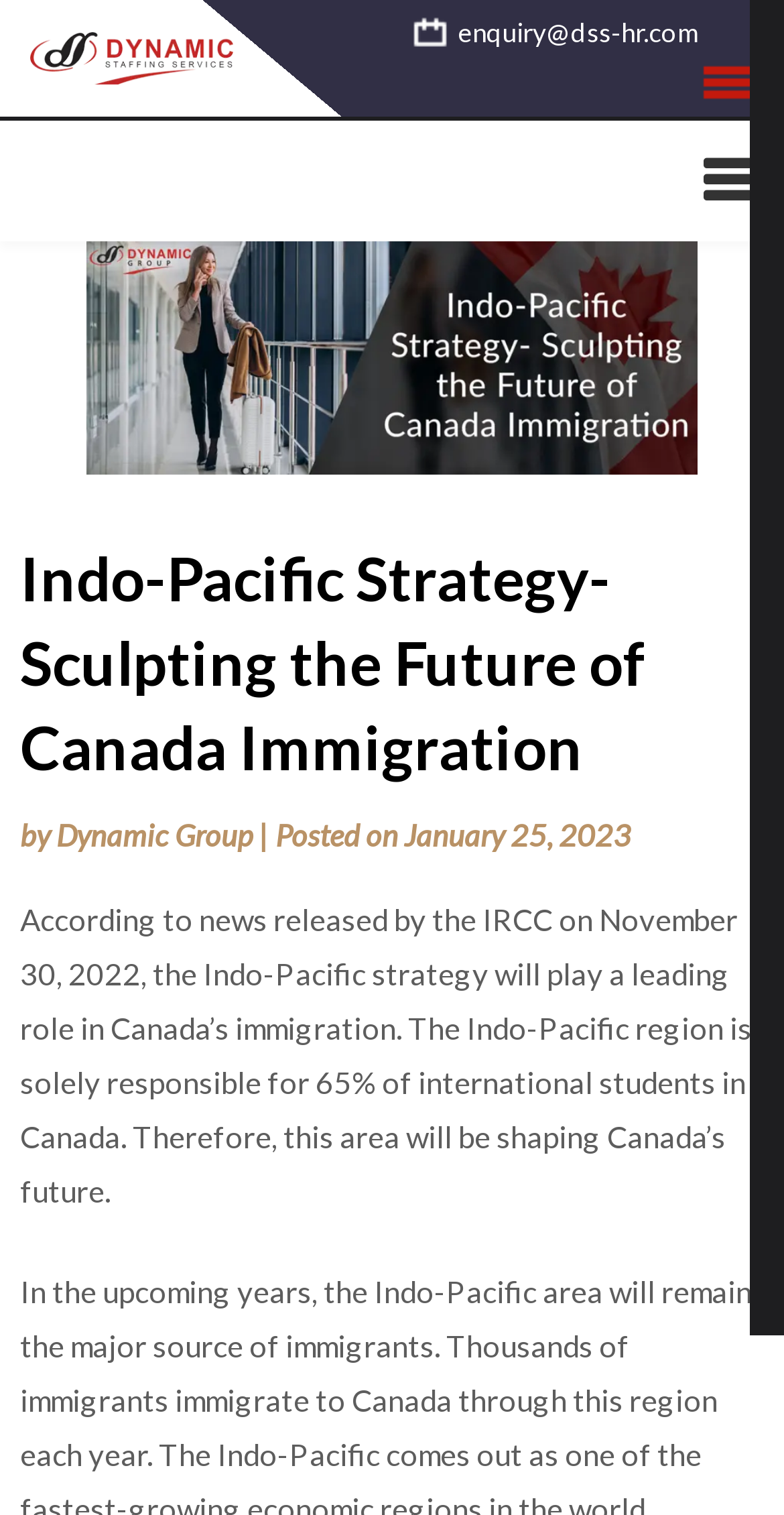Please specify the bounding box coordinates in the format (top-left x, top-left y, bottom-right x, bottom-right y), with all values as floating point numbers between 0 and 1. Identify the bounding box of the UI element described by: January 25, 2023

[0.515, 0.539, 0.805, 0.563]